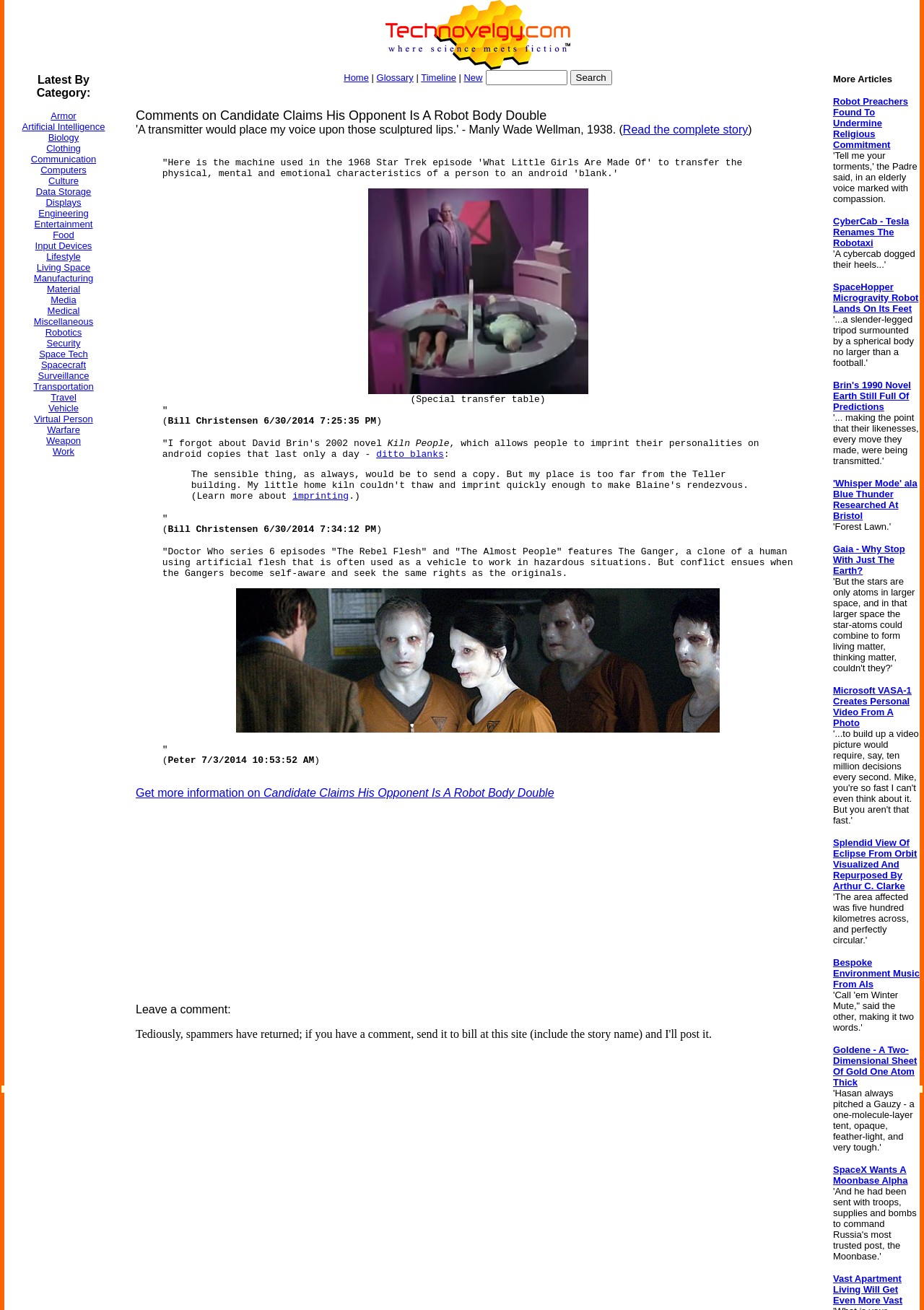Please give the bounding box coordinates of the area that should be clicked to fulfill the following instruction: "Click on the 'Robotics' link". The coordinates should be in the format of four float numbers from 0 to 1, i.e., [left, top, right, bottom].

[0.049, 0.25, 0.089, 0.258]